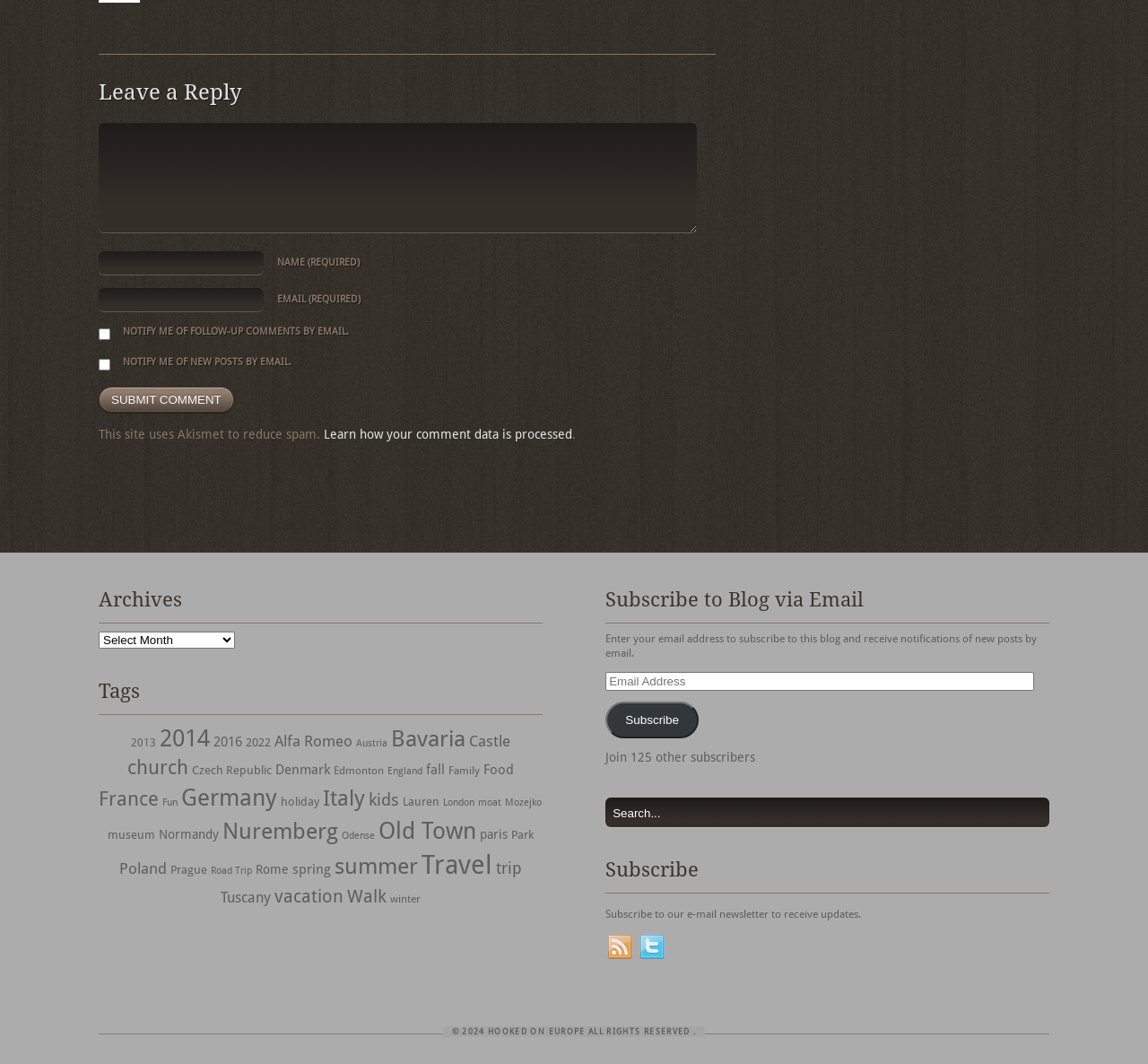Show the bounding box coordinates for the HTML element as described: "name="submit" value="Submit Comment"".

[0.086, 0.363, 0.204, 0.388]